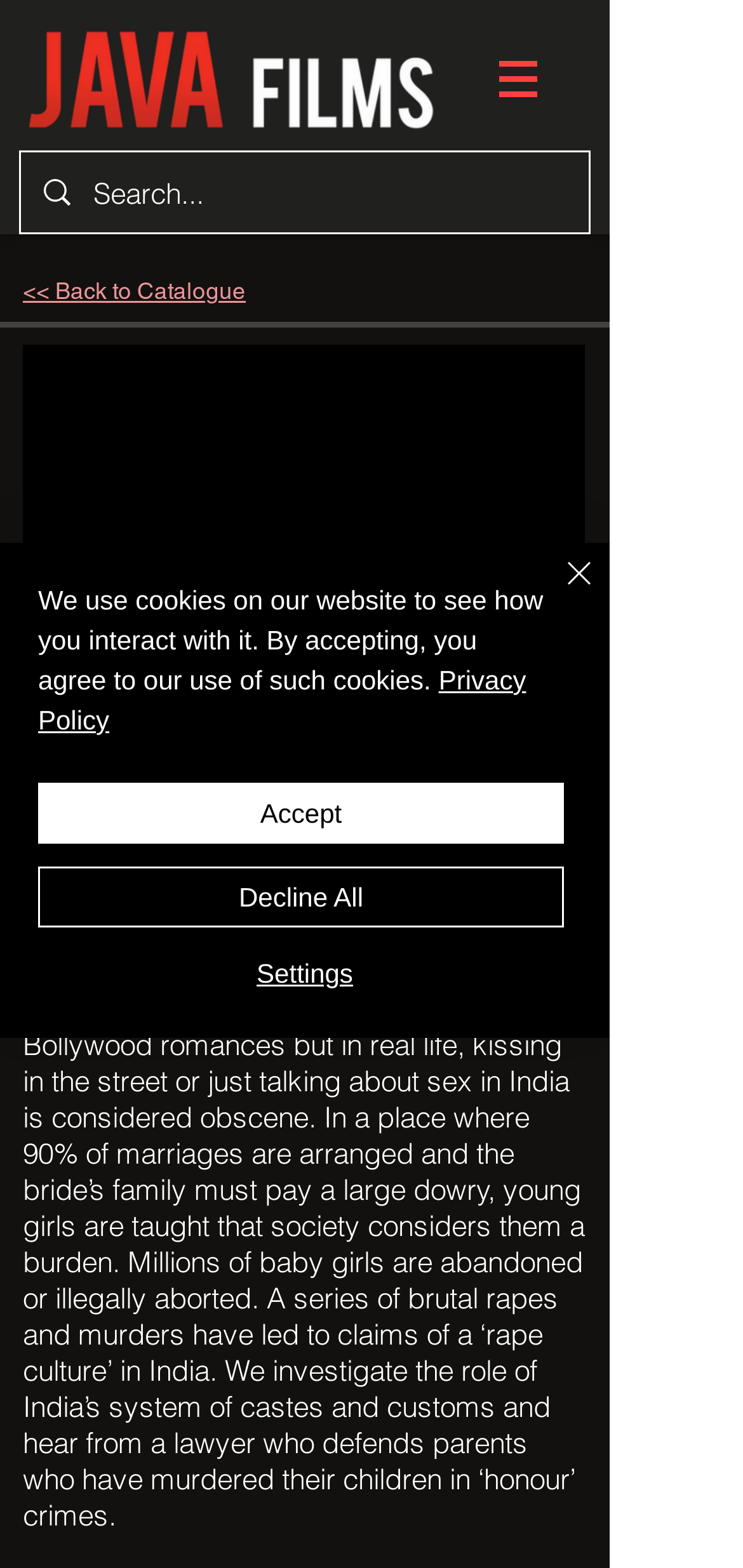Specify the bounding box coordinates for the region that must be clicked to perform the given instruction: "Go back to catalogue".

[0.031, 0.177, 0.749, 0.194]